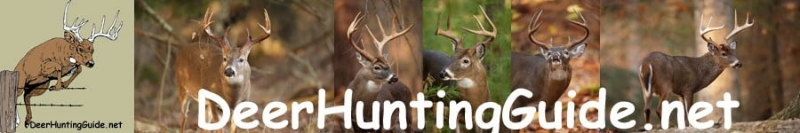What is the subject of the photographs on the right side?
Refer to the screenshot and deliver a thorough answer to the question presented.

The right side of the banner image features a series of stunning photographs of deer in their natural habitat, highlighting their majestic antlers and serene surroundings.